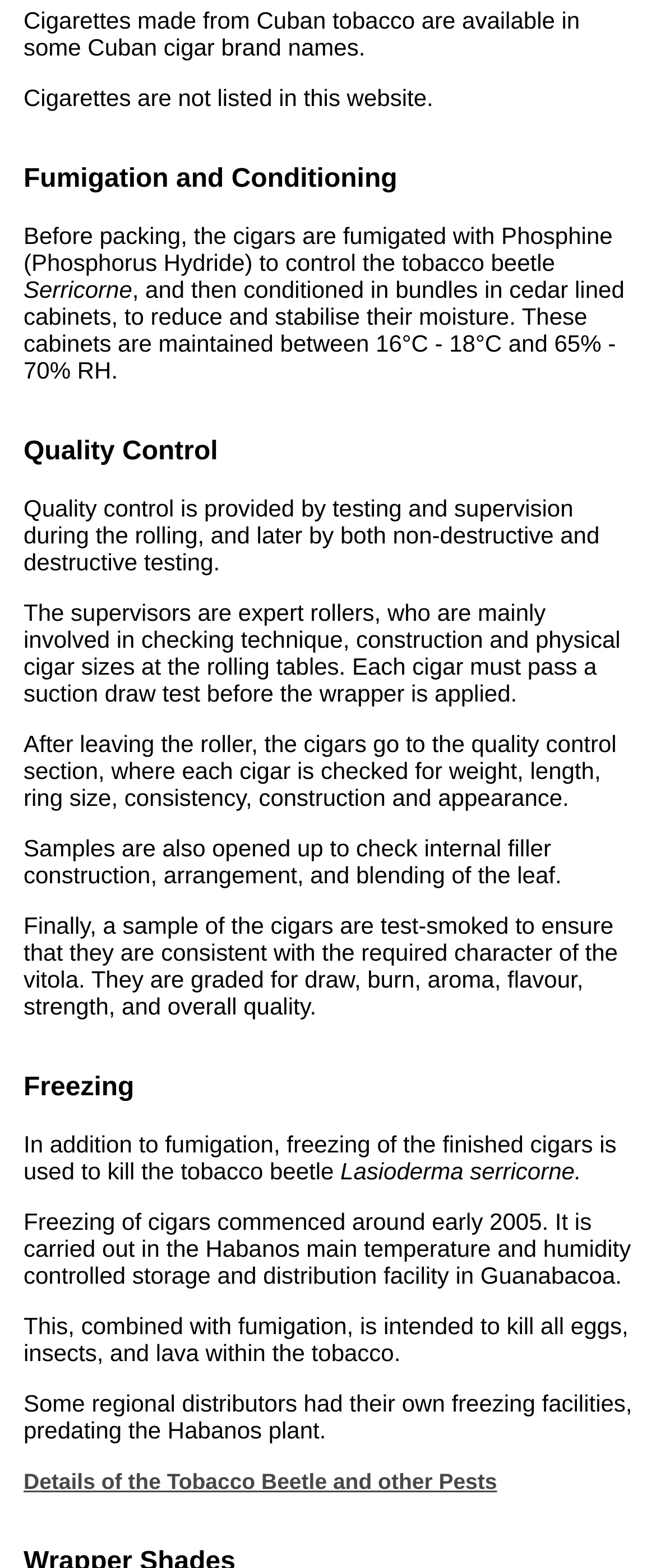Where are the cigars conditioned?
Provide an in-depth and detailed explanation in response to the question.

According to the webpage, after fumigation, the cigars are conditioned in bundles in cedar lined cabinets, which are maintained between 16°C - 18°C and 65% - 70% RH, to reduce and stabilise their moisture.